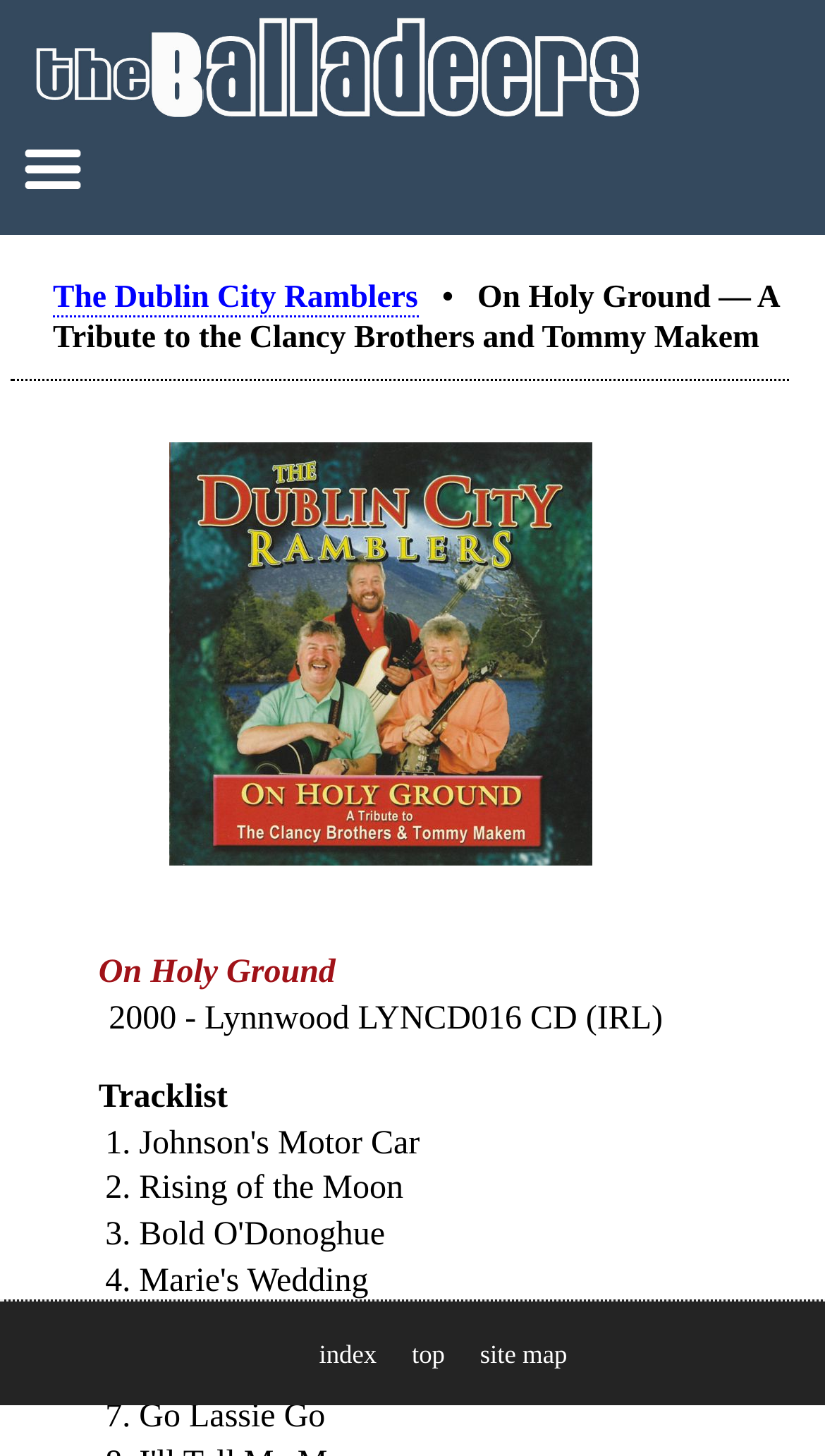What is the release year of the album?
Using the visual information, reply with a single word or short phrase.

2000